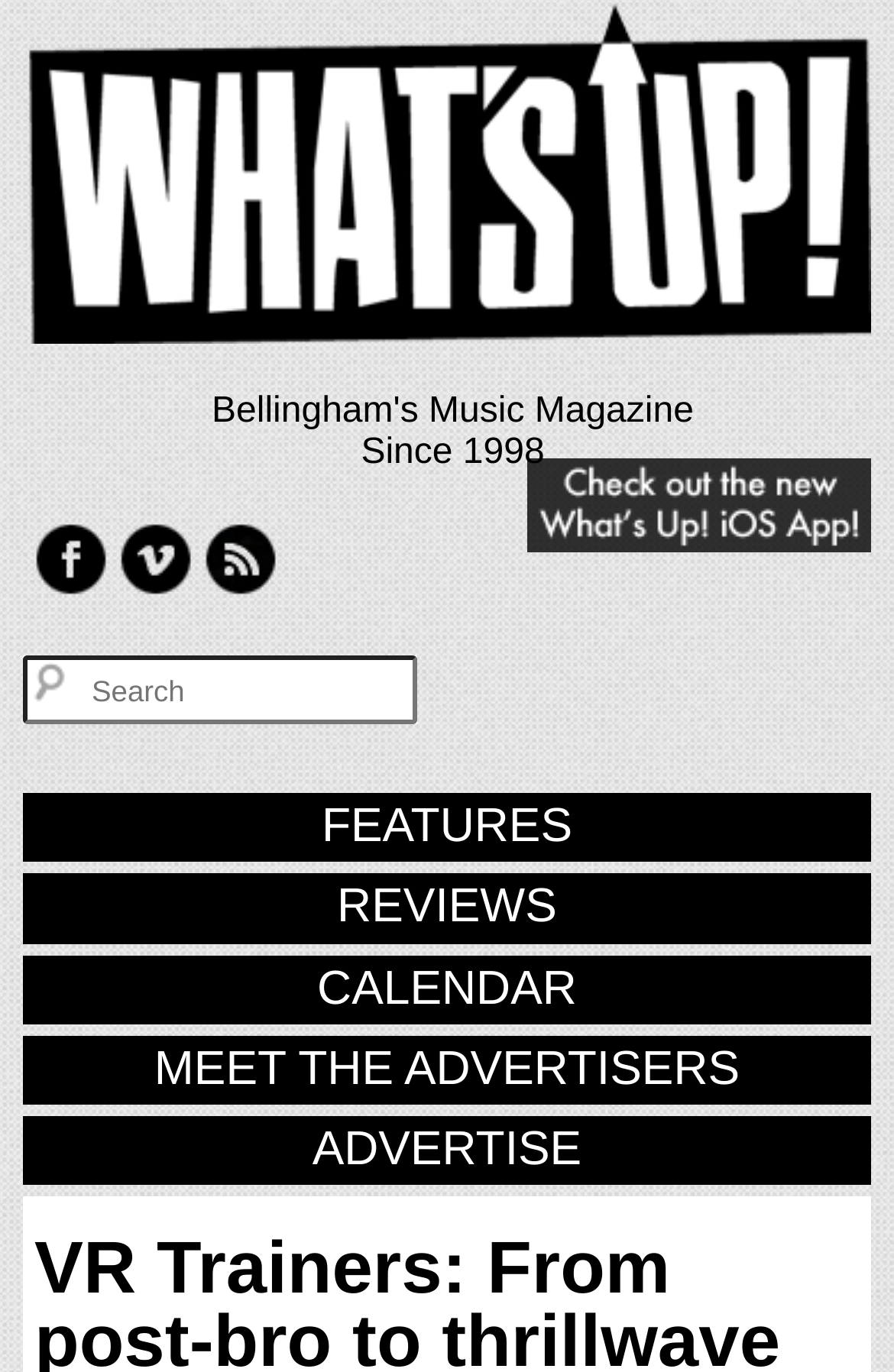Is the search function required?
Look at the image and answer the question with a single word or phrase.

No